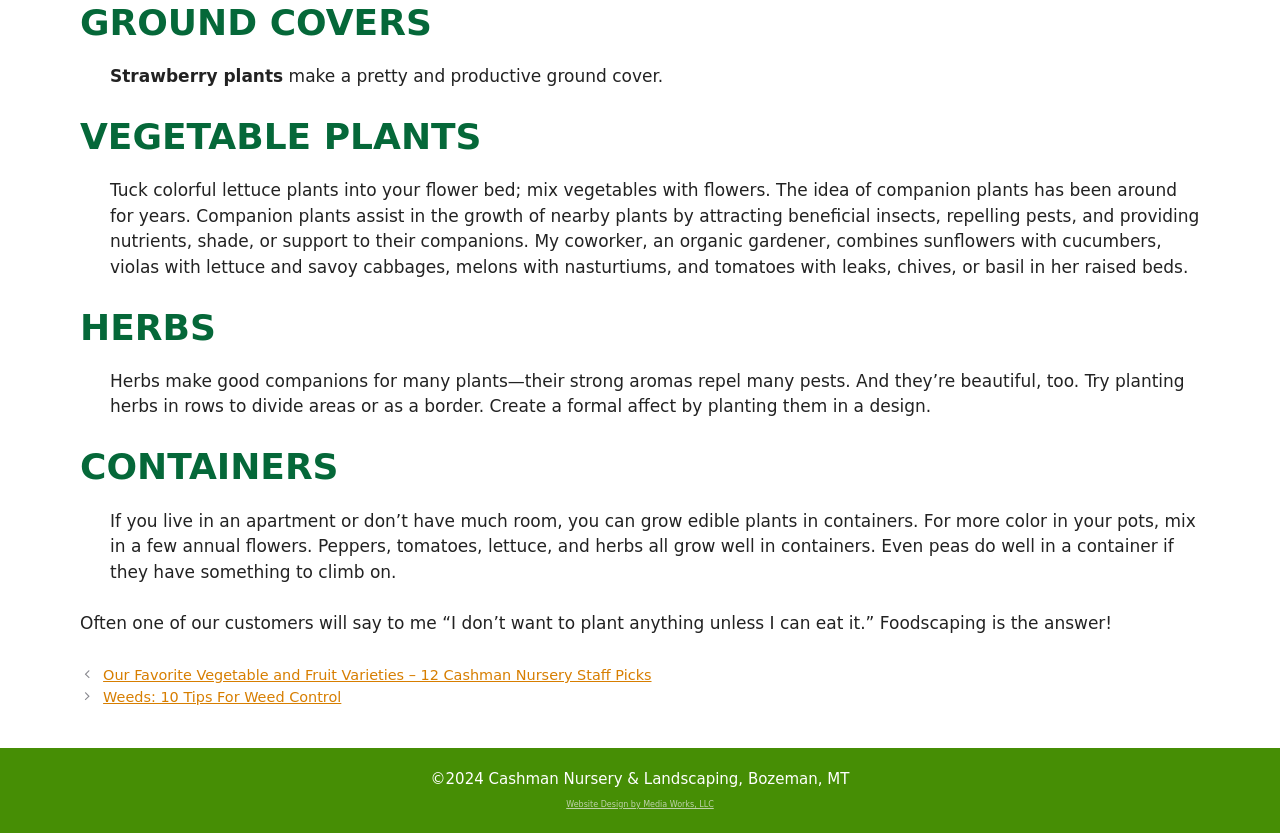Who designed the website?
Using the details shown in the screenshot, provide a comprehensive answer to the question.

The footer of the webpage contains a link to the website designer, which is Media Works, LLC.